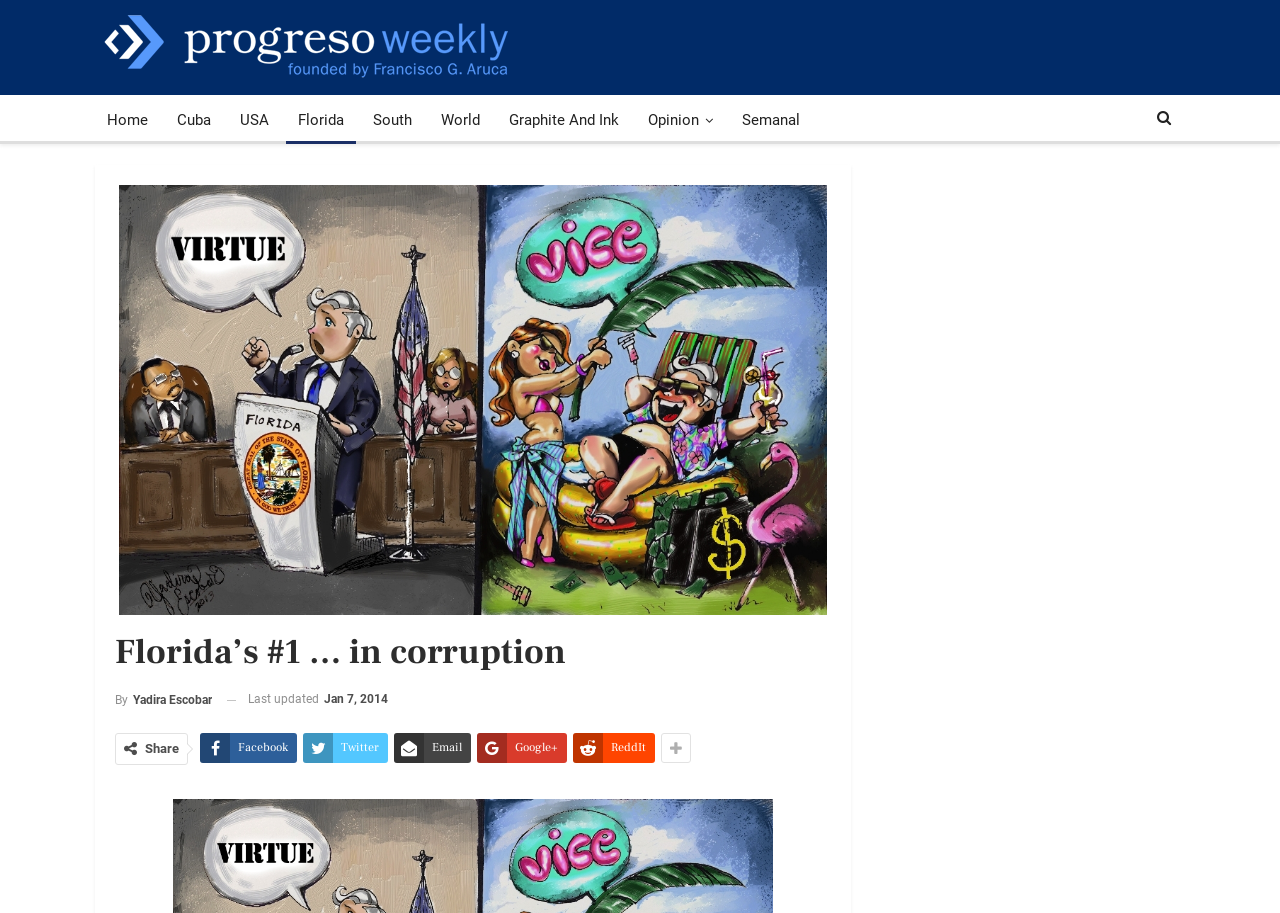Who is the author of the article?
Using the information presented in the image, please offer a detailed response to the question.

The author's name, 'Yadira Escobar', can be found below the article title, next to the link 'By Yadira Escobar'.